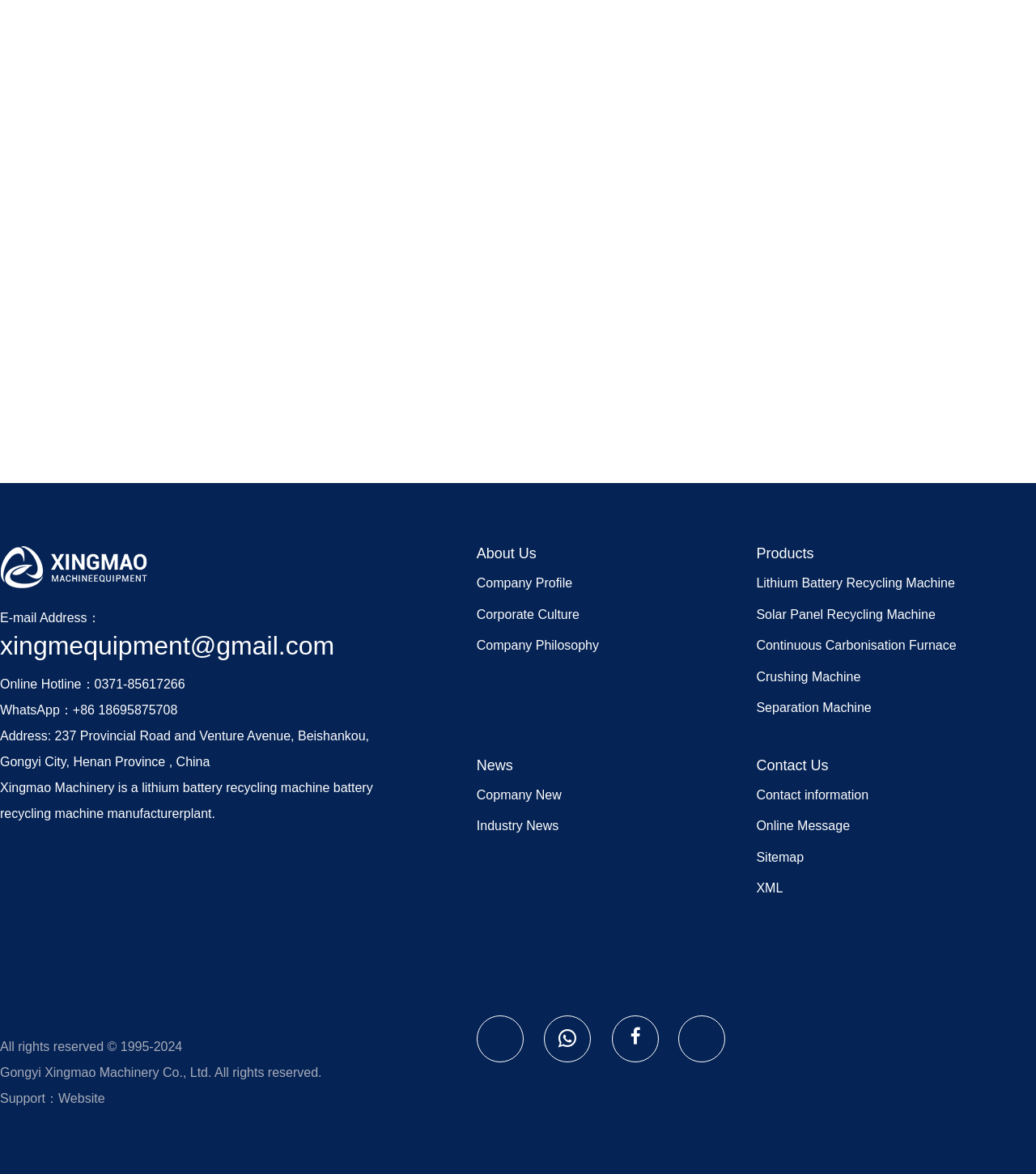Use a single word or phrase to respond to the question:
What is the name of the company?

Gongyi Xingmao Machinery Co., Ltd.